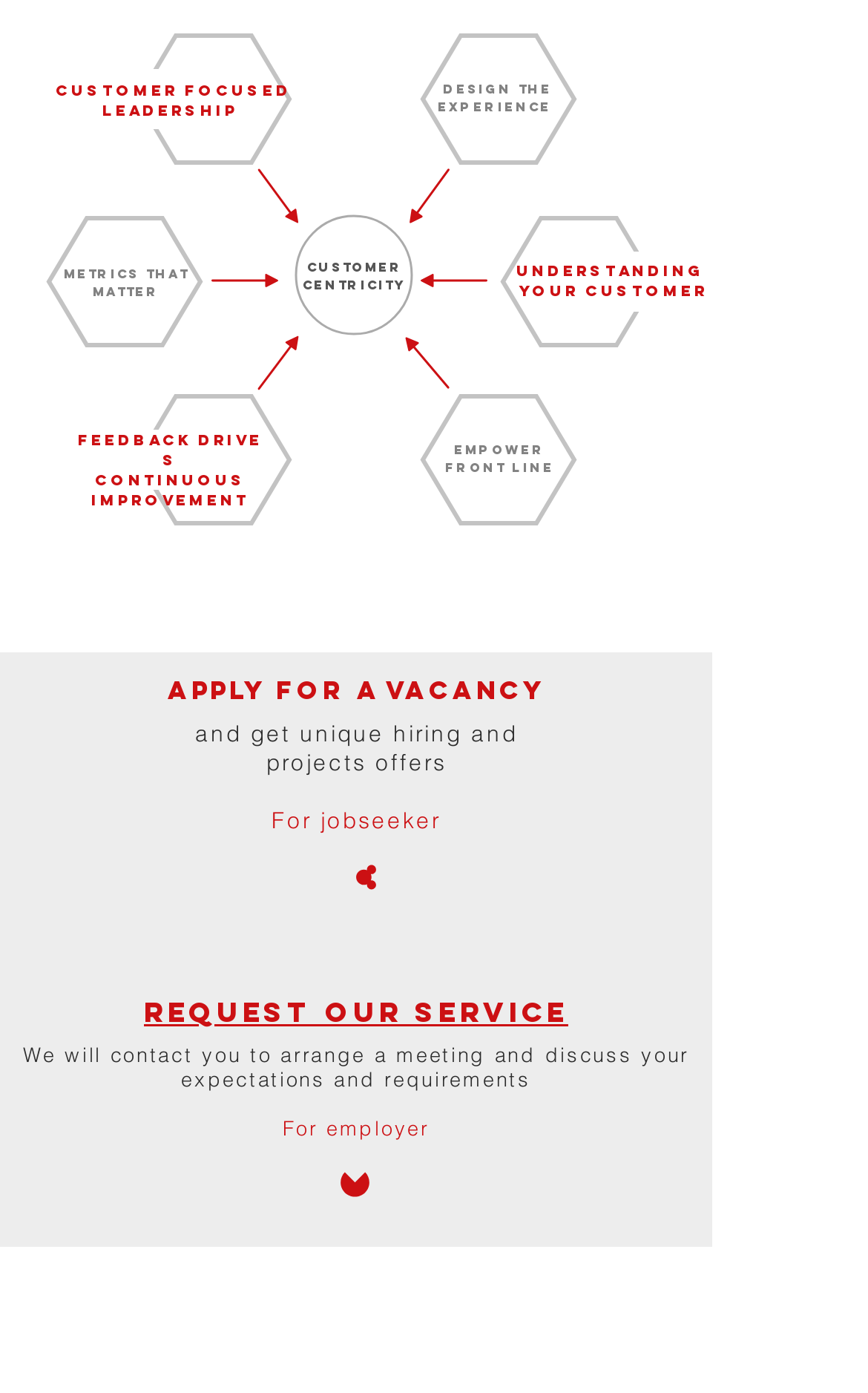Who can get unique hiring and projects offers on this webpage? Analyze the screenshot and reply with just one word or a short phrase.

Jobseeker